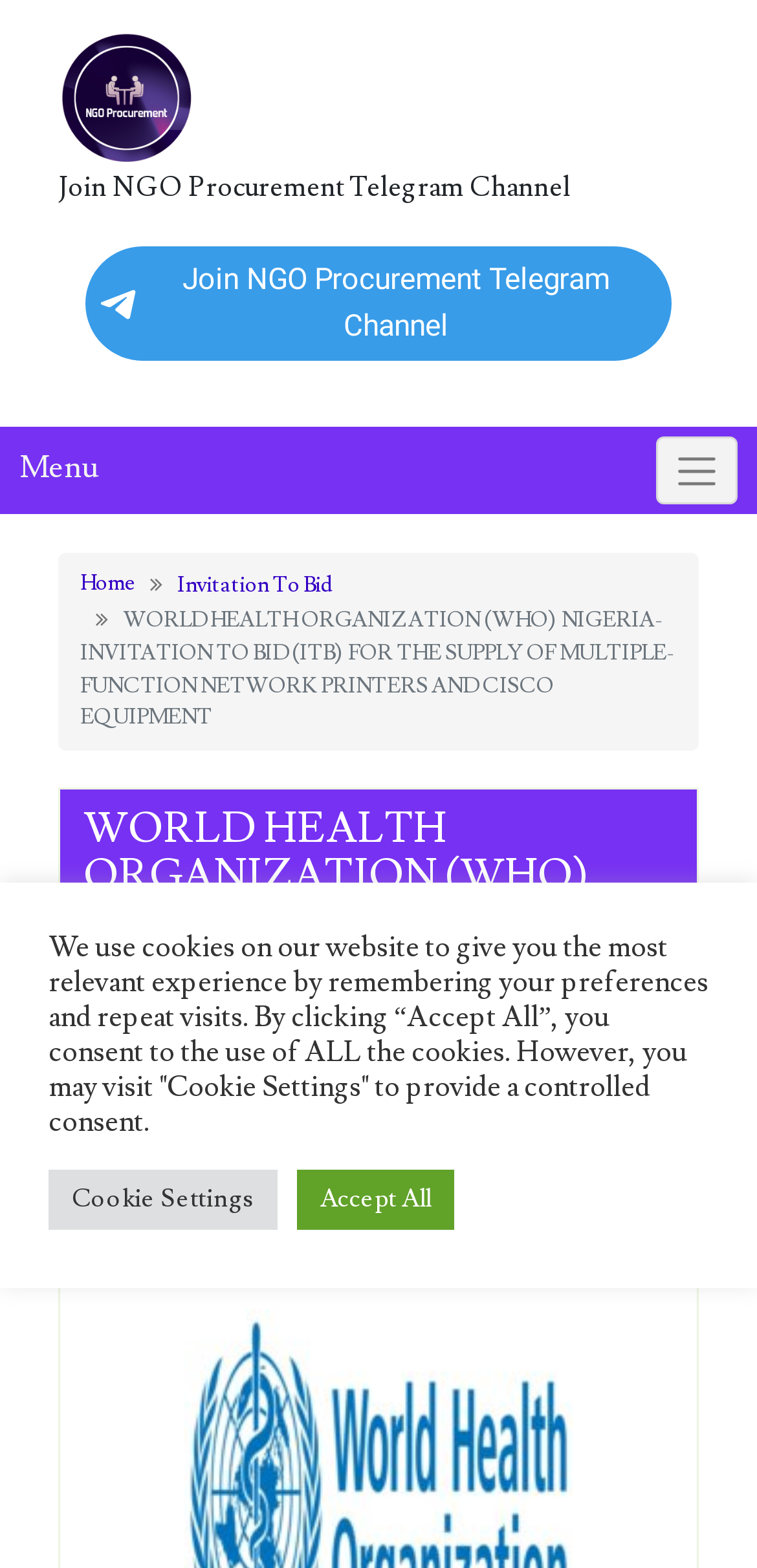Please identify the bounding box coordinates of the element on the webpage that should be clicked to follow this instruction: "Go to Home page". The bounding box coordinates should be given as four float numbers between 0 and 1, formatted as [left, top, right, bottom].

[0.106, 0.363, 0.177, 0.381]